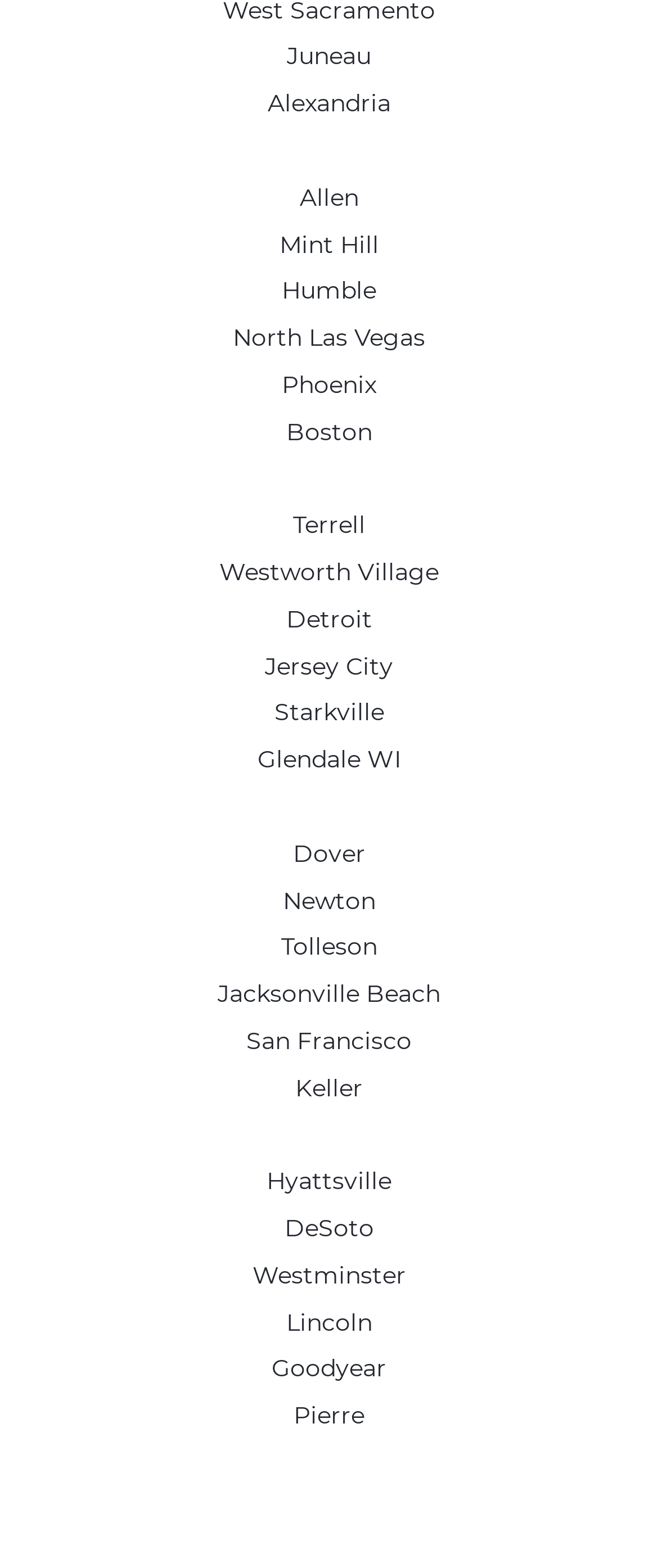Locate the bounding box coordinates of the element I should click to achieve the following instruction: "Check Multi-User(Client/Server) Info".

None